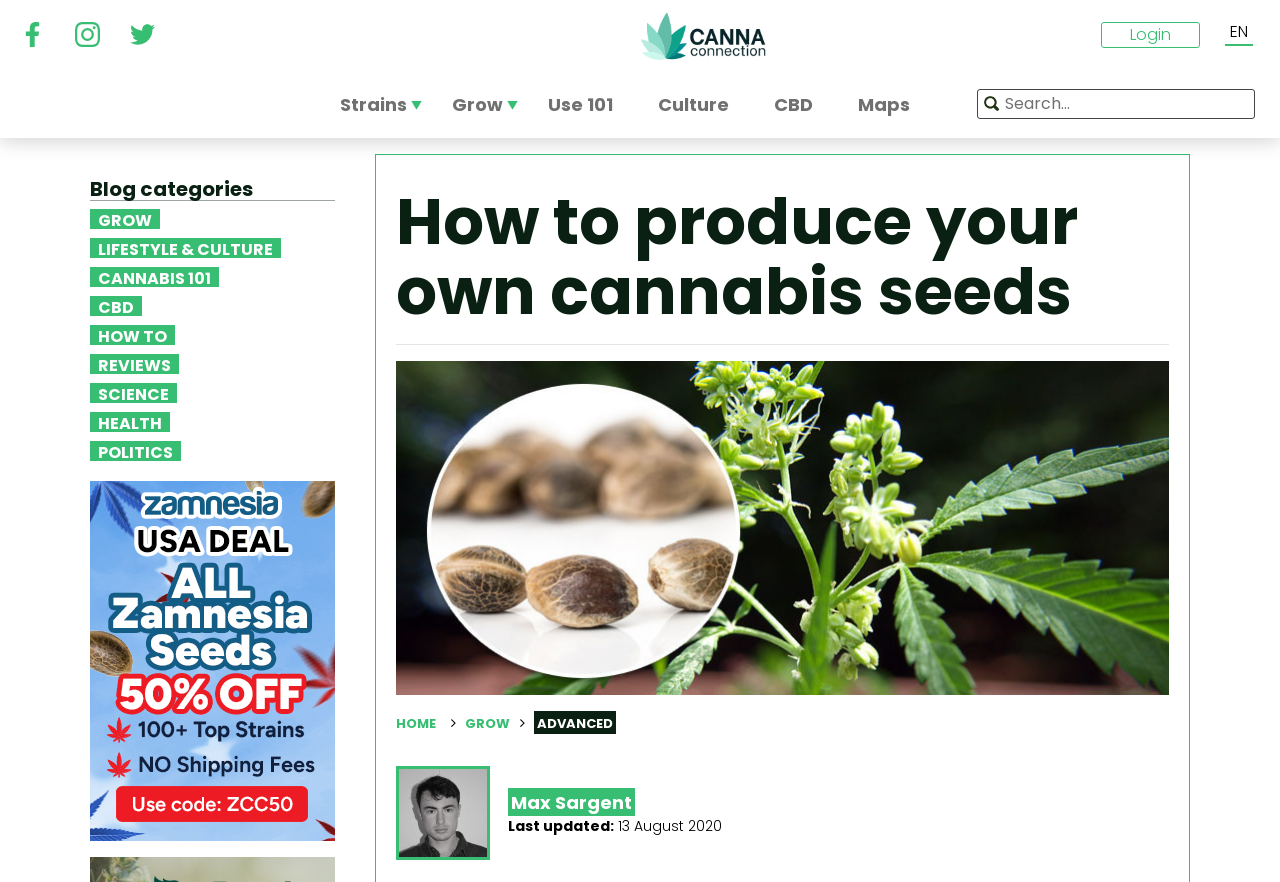Please identify the bounding box coordinates of the region to click in order to complete the task: "Go to the Strains page". The coordinates must be four float numbers between 0 and 1, specified as [left, top, right, bottom].

[0.266, 0.103, 0.33, 0.135]